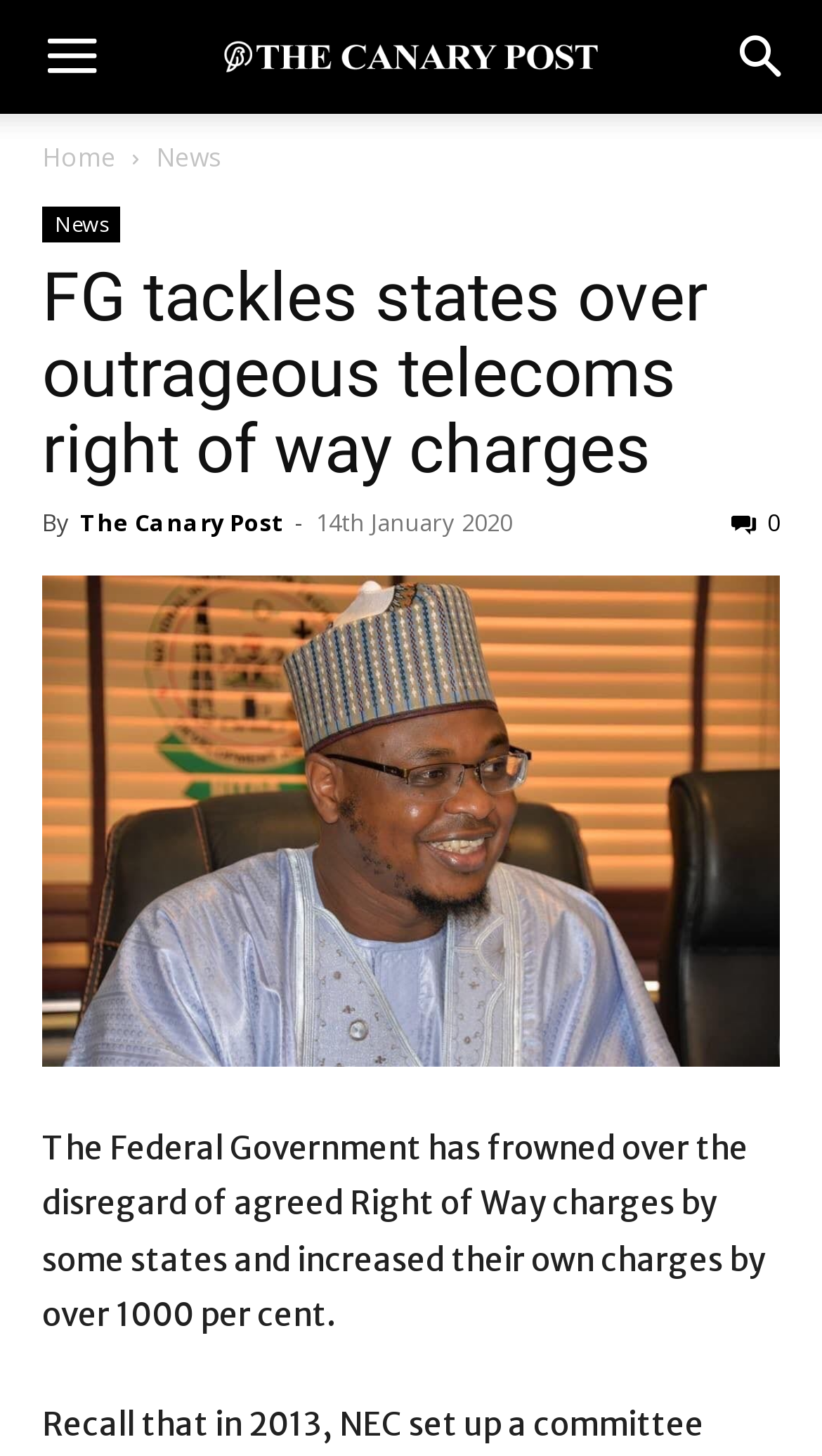Create a detailed summary of the webpage's content and design.

The webpage appears to be a news article page. At the top left, there is a "Menu" button, and at the top right, there is a "Search" button. Below the buttons, there are two links, "Home" and "News", which are positioned side by side. 

The main content of the page is a news article. The article's title, "FG tackles states over outrageous telecoms right of way charges", is displayed prominently in the middle of the page. Below the title, there is a byline that reads "By The Canary Post" and a timestamp indicating the article was published on "14th January 2020". 

To the right of the byline, there is a share button represented by an icon. The article's content is summarized in a paragraph that reads "The Federal Government has frowned over the disregard of agreed Right of Way charges by some states and increased their own charges by over 1000 per cent." This paragraph is positioned below the article's title and byline. 

Above the article's content, there is an image that spans the width of the page. There are no other images on the page.